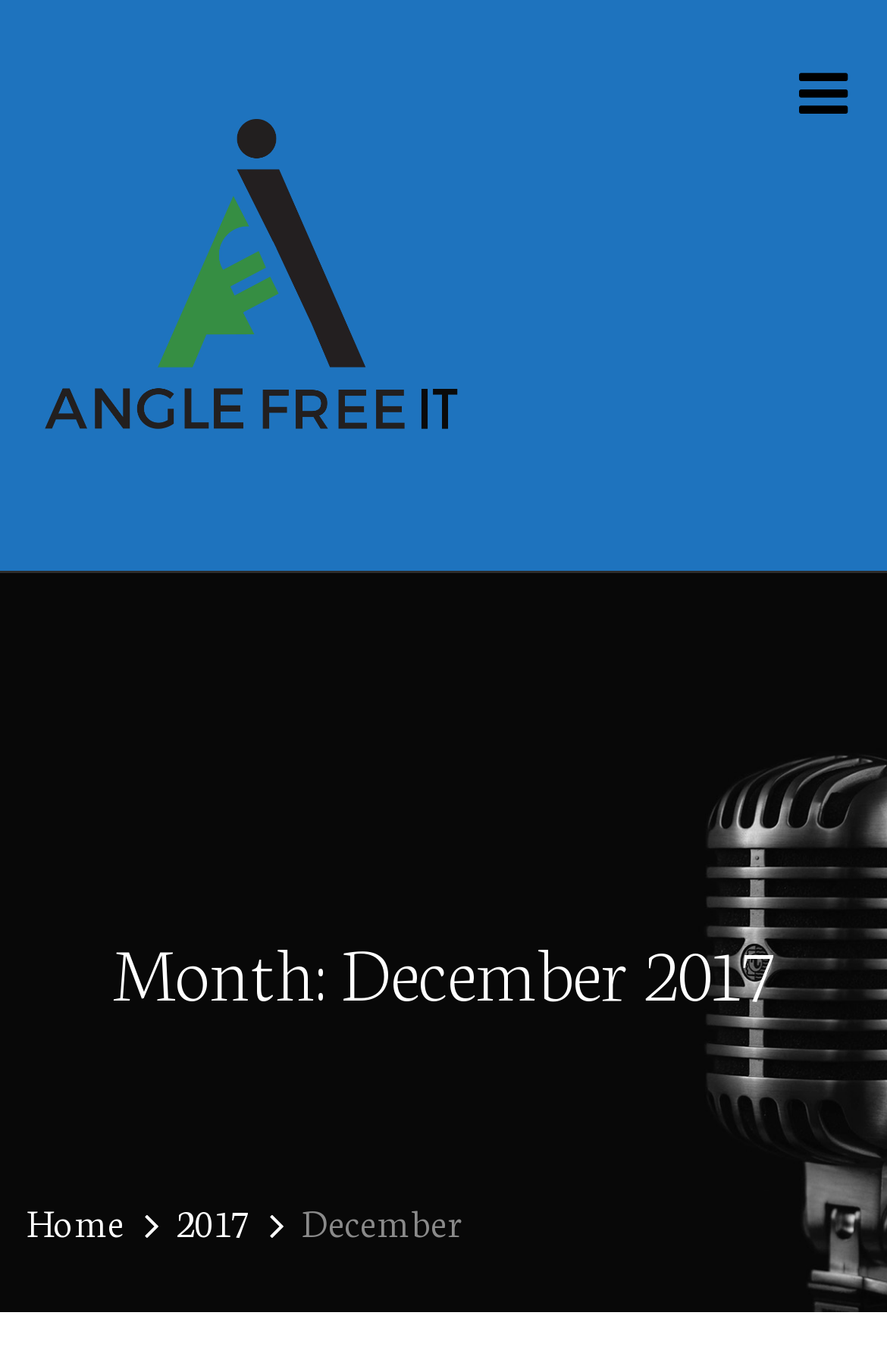Find the bounding box of the web element that fits this description: "title="Angle Free IT"".

[0.03, 0.0, 0.551, 0.416]